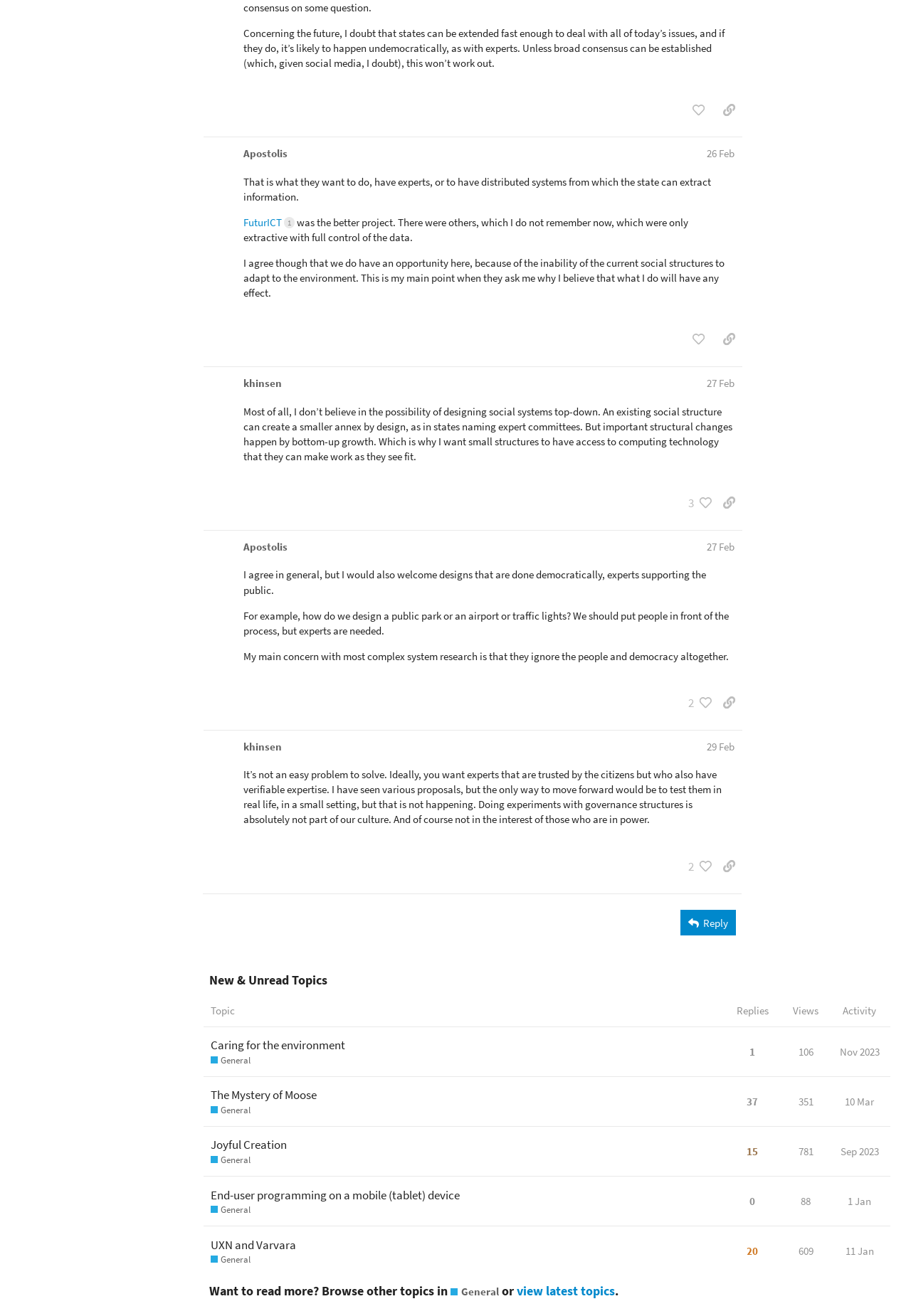Specify the bounding box coordinates of the region I need to click to perform the following instruction: "view new and unread topics". The coordinates must be four float numbers in the range of 0 to 1, i.e., [left, top, right, bottom].

[0.223, 0.738, 0.977, 0.969]